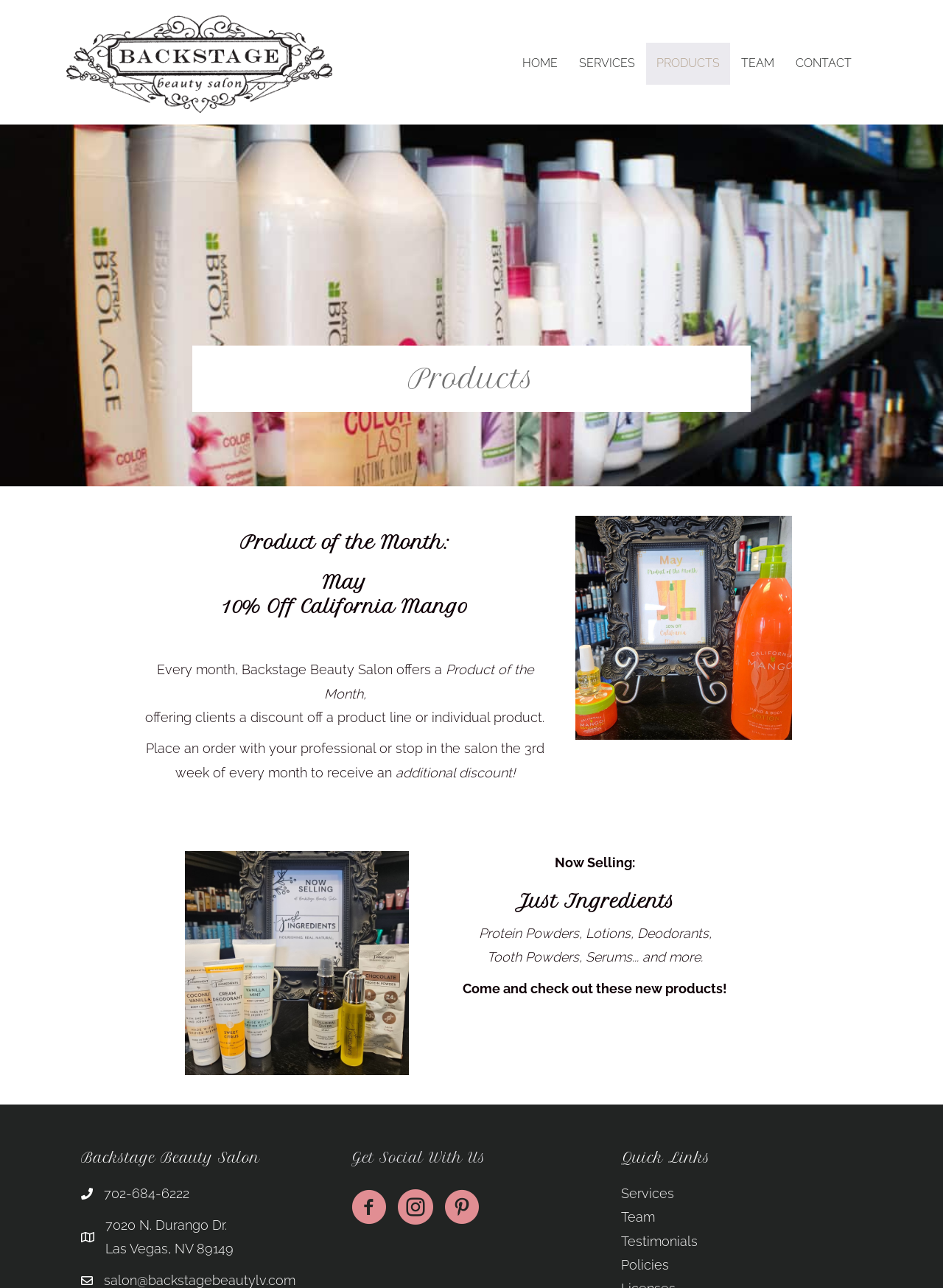Find the bounding box of the element with the following description: "Privacy Policy". The coordinates must be four float numbers between 0 and 1, formatted as [left, top, right, bottom].

None